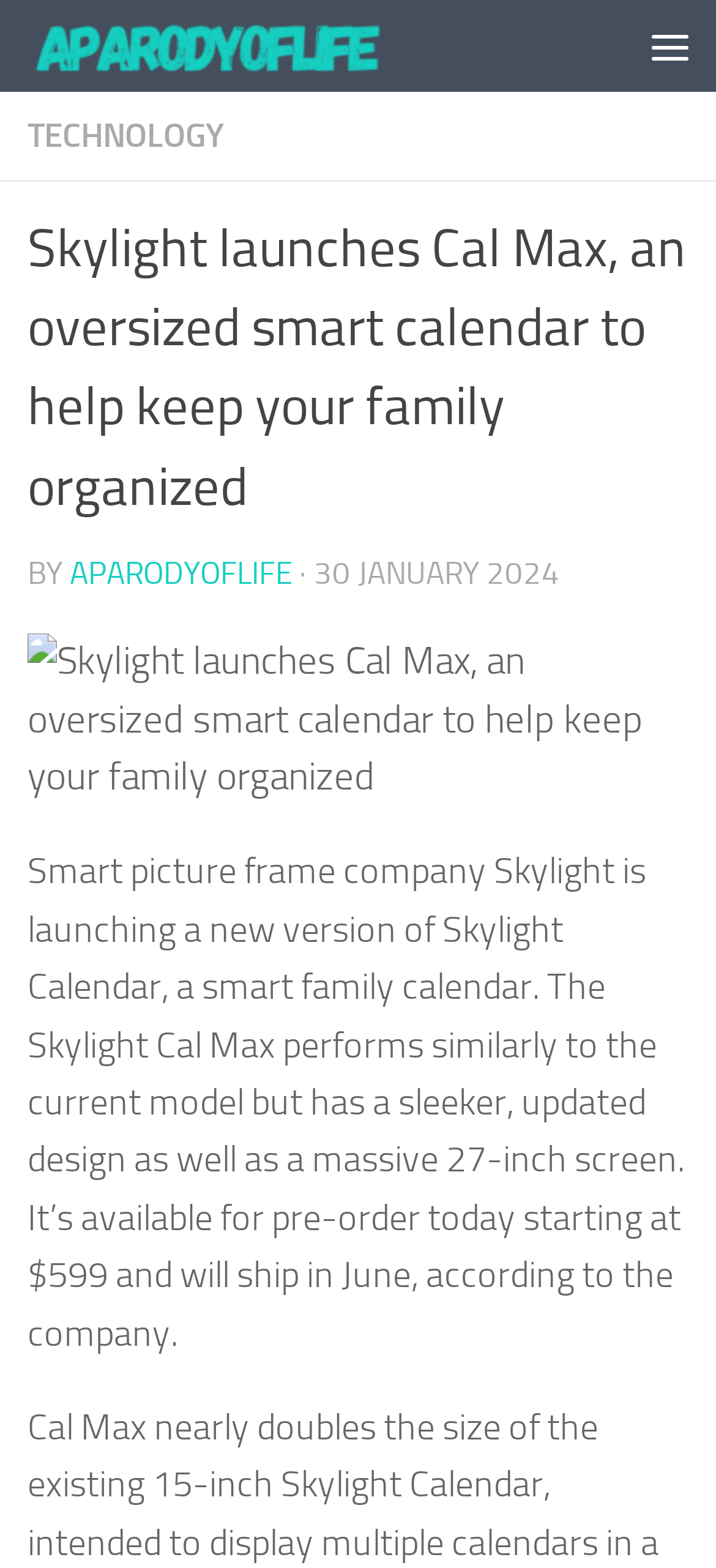What is the date of the article?
Use the image to give a comprehensive and detailed response to the question.

The date of the article can be found in the time element, which displays the date '30 JANUARY 2024'.